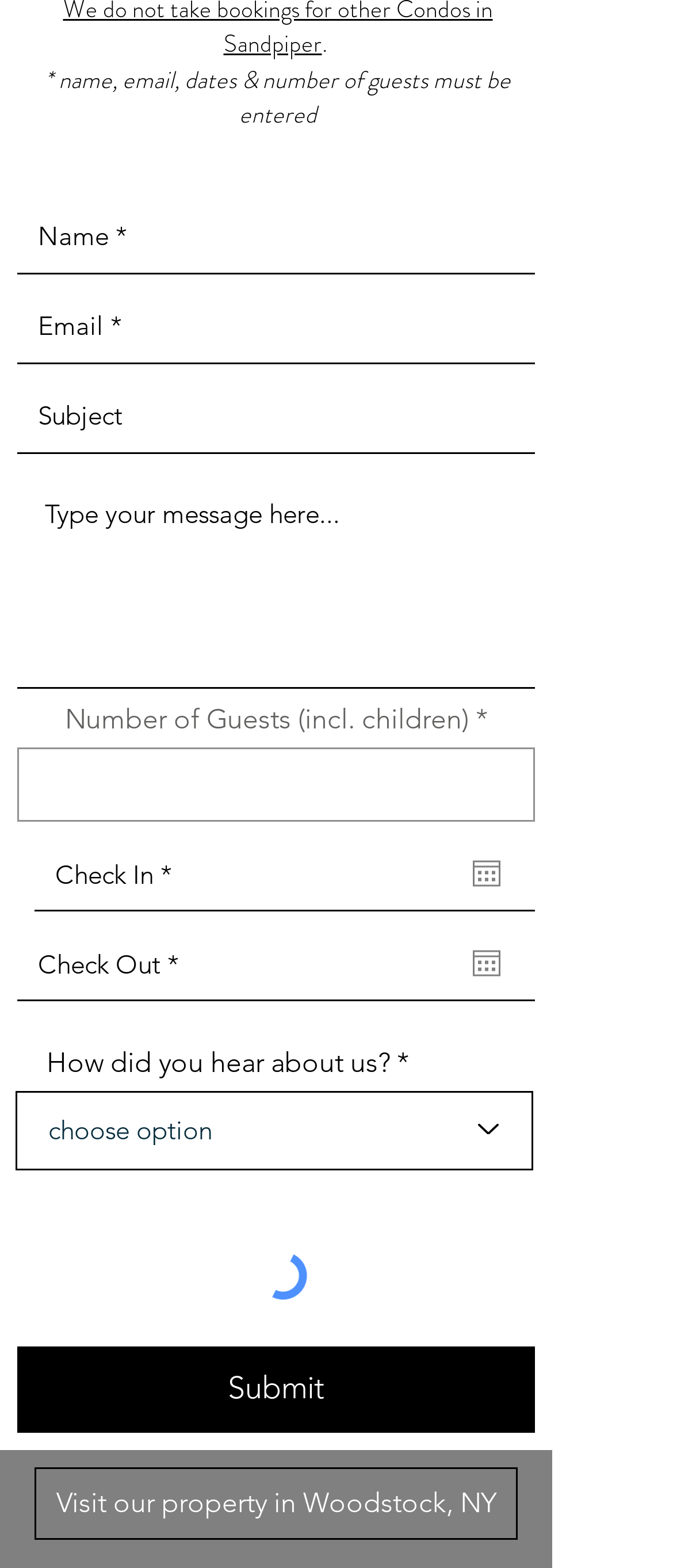Answer the question below using just one word or a short phrase: 
What is the minimum value for the 'Number of Guests' field?

0